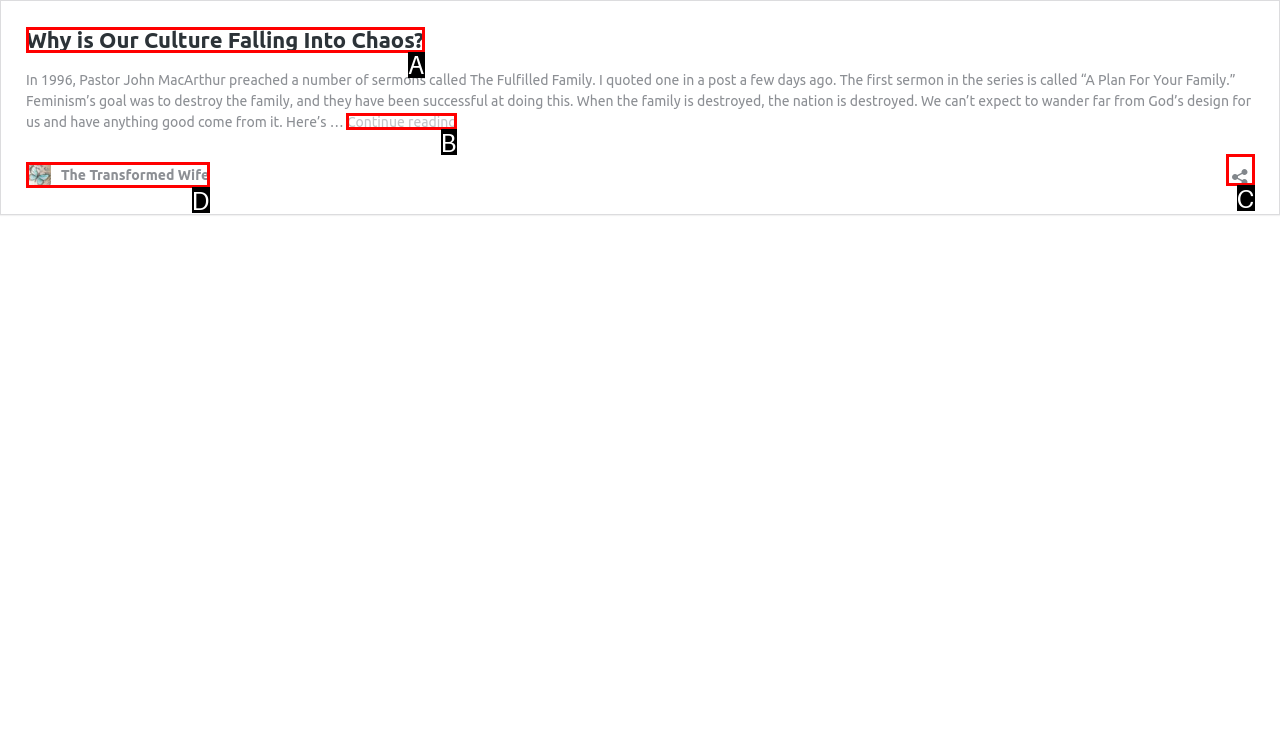Identify the HTML element that corresponds to the description: The Transformed Wife
Provide the letter of the matching option from the given choices directly.

D